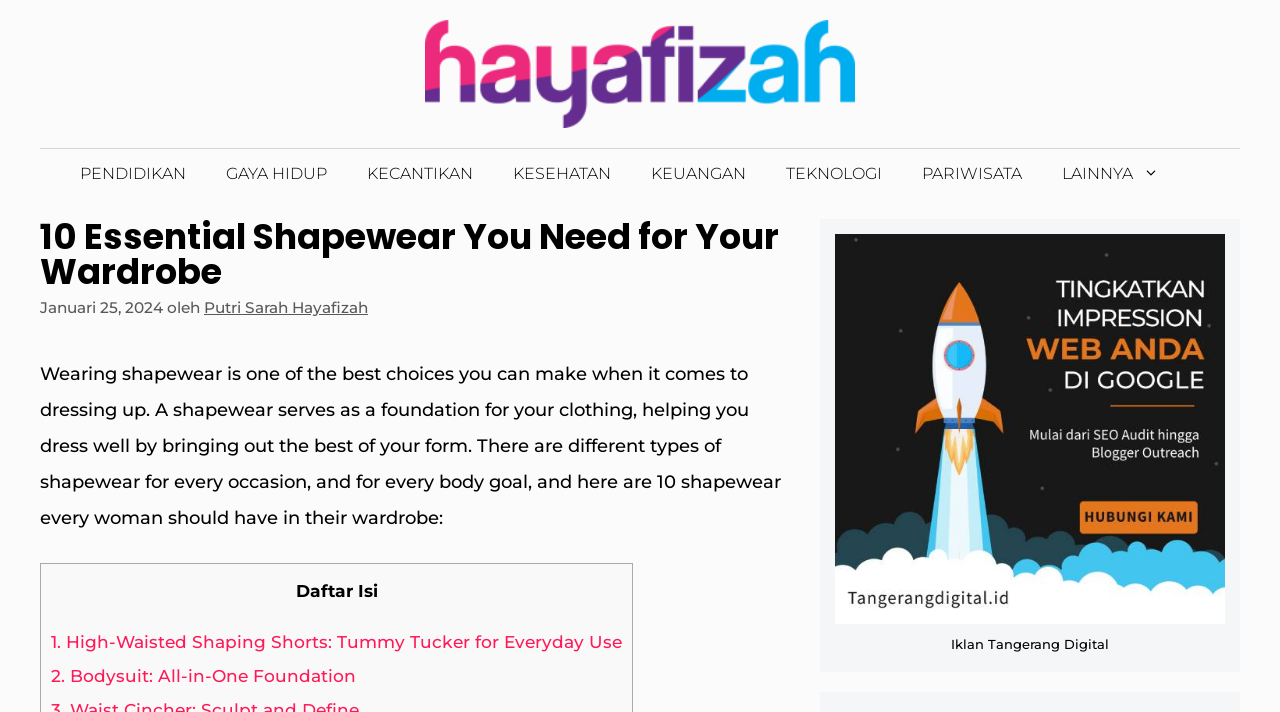Provide the bounding box coordinates of the HTML element described as: "Putri Sarah Hayafizah". The bounding box coordinates should be four float numbers between 0 and 1, i.e., [left, top, right, bottom].

[0.159, 0.418, 0.288, 0.445]